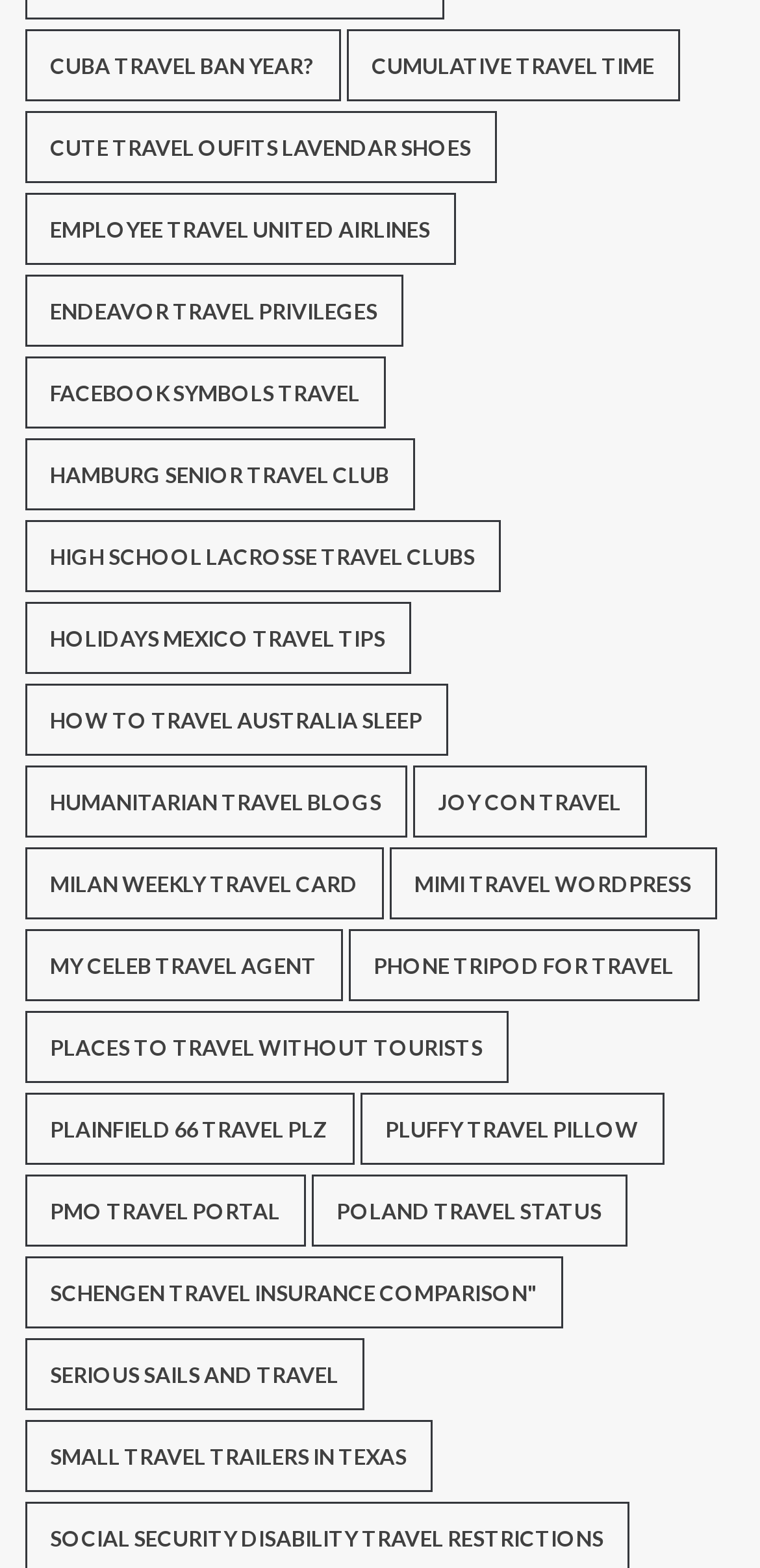What is the travel-related topic next to 'Joy Con Travel'?
Answer the question with a single word or phrase, referring to the image.

Milan Weekly Travel Card